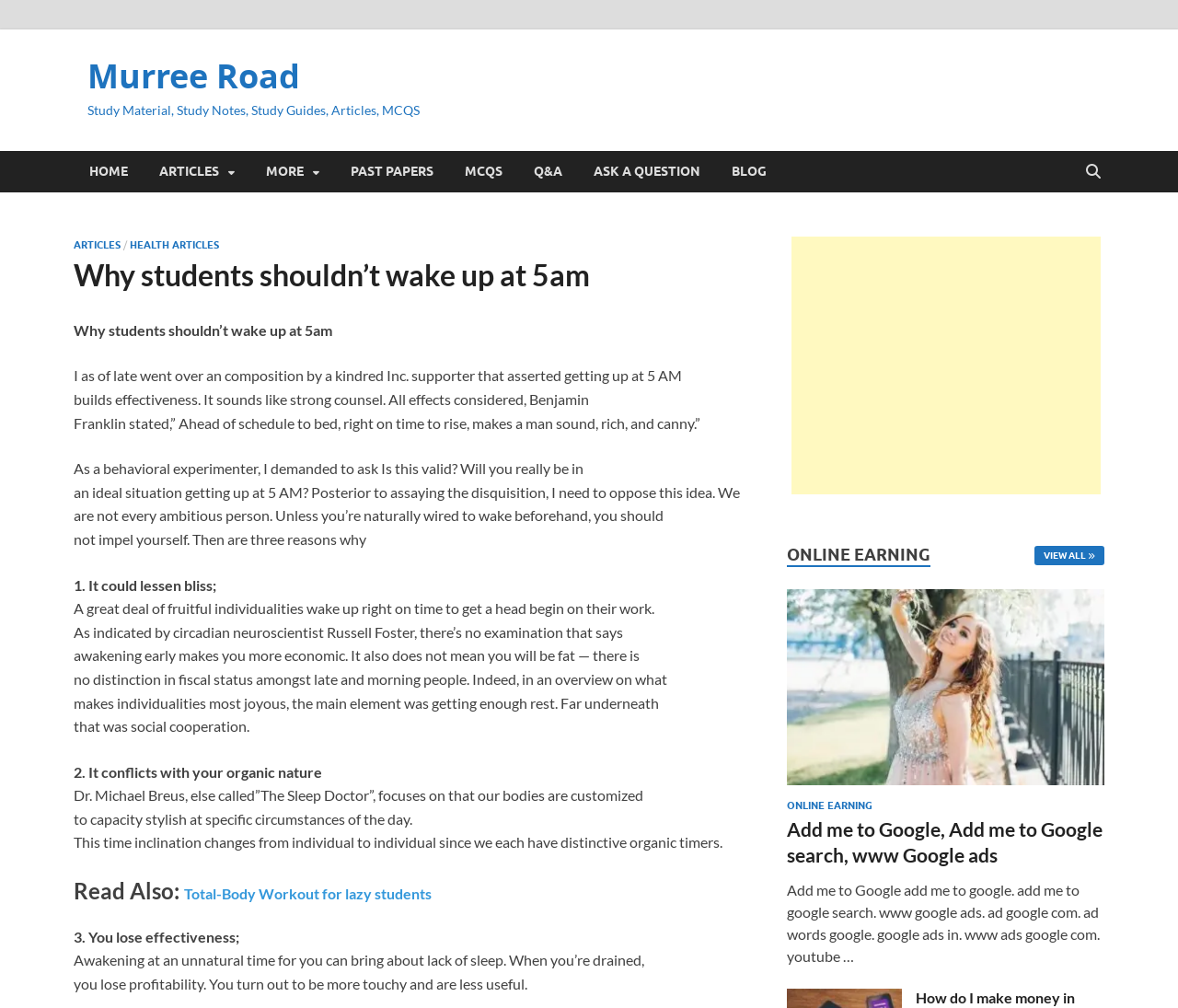Please respond to the question using a single word or phrase:
Who stated 'Ahead of schedule to bed, right on time to rise, makes a man sound, rich, and canny'?

Benjamin Franklin